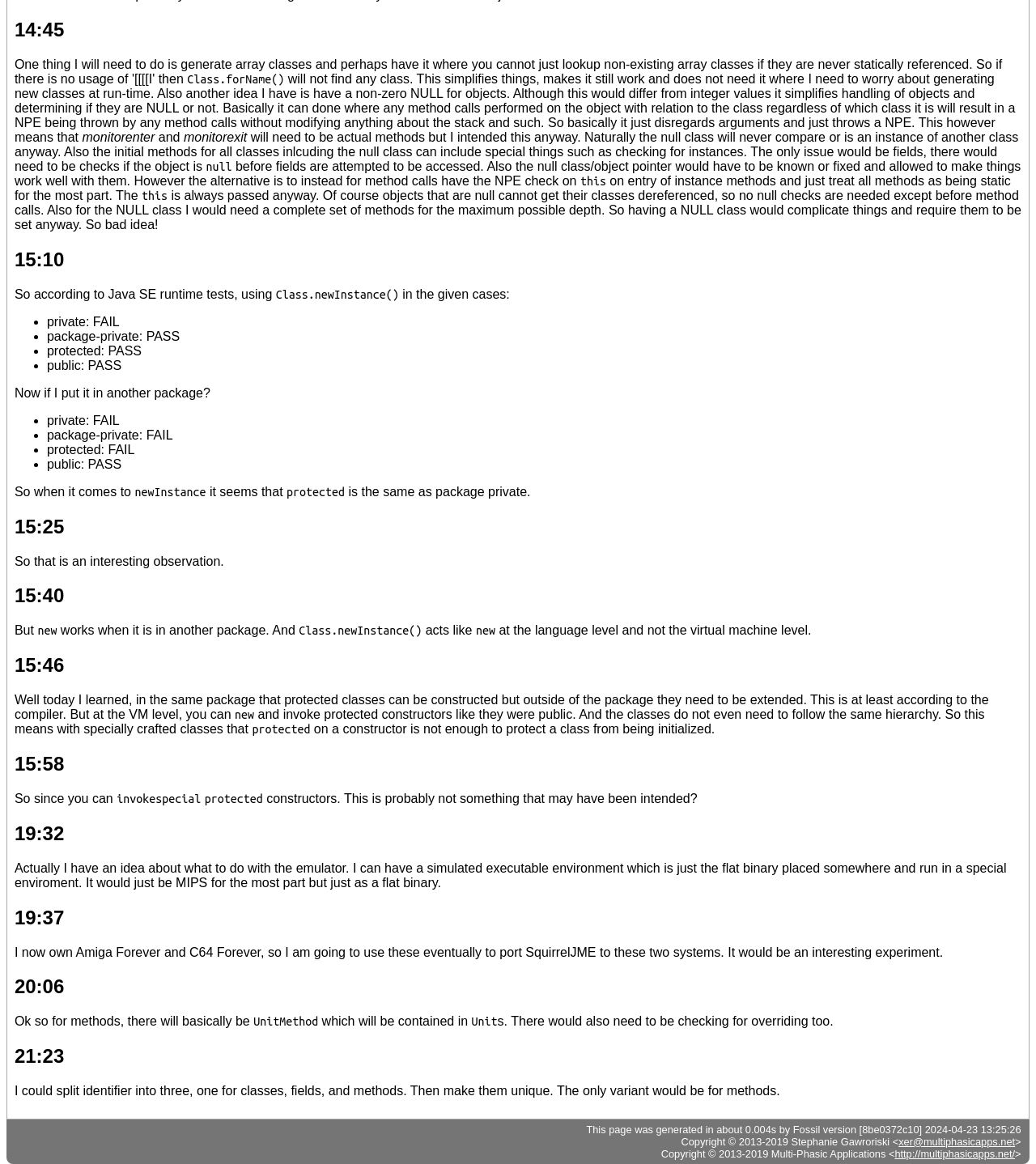Extract the bounding box coordinates for the UI element described as: "http://multiphasicapps.net/".

[0.864, 0.986, 0.98, 0.996]